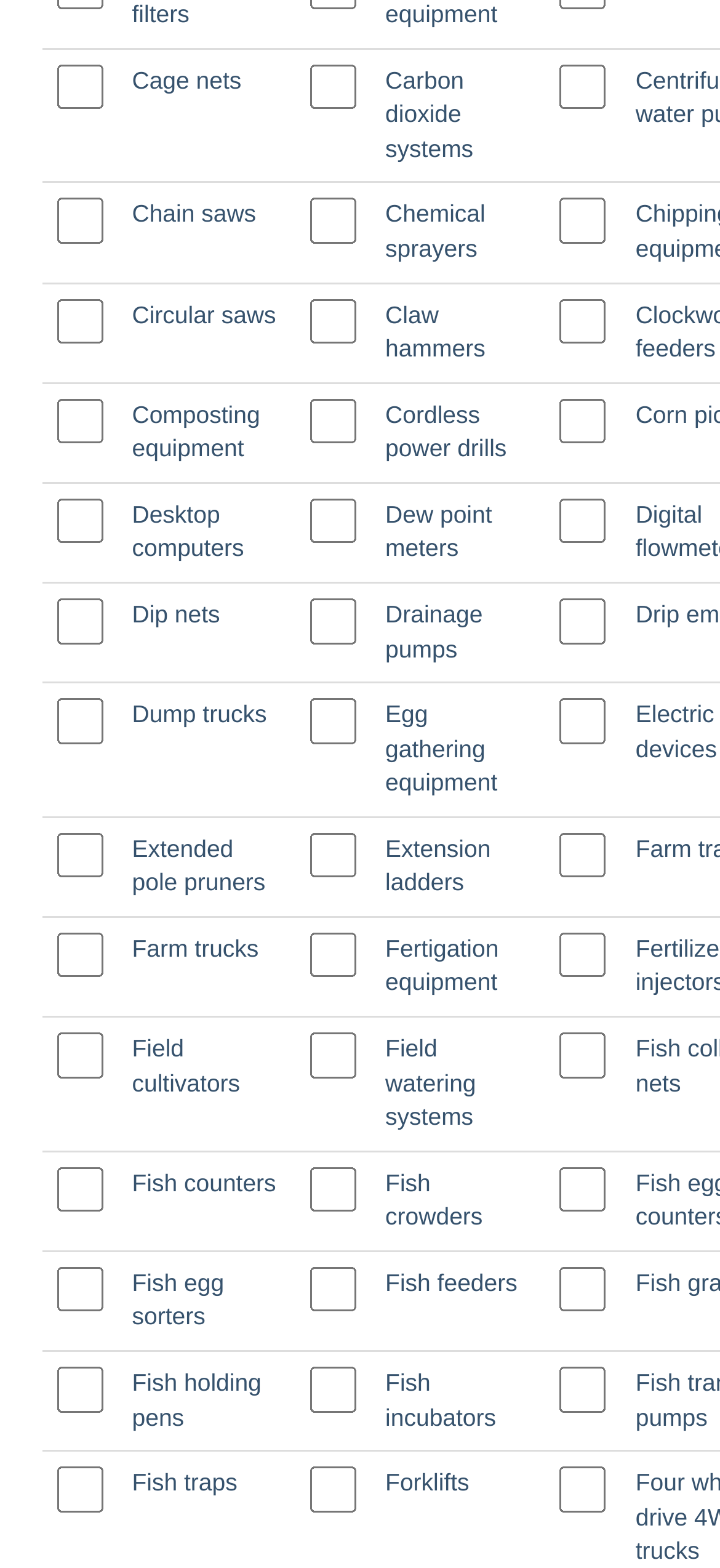What is the item above 'Dump trucks'?
Respond to the question with a single word or phrase according to the image.

Drainage pumps